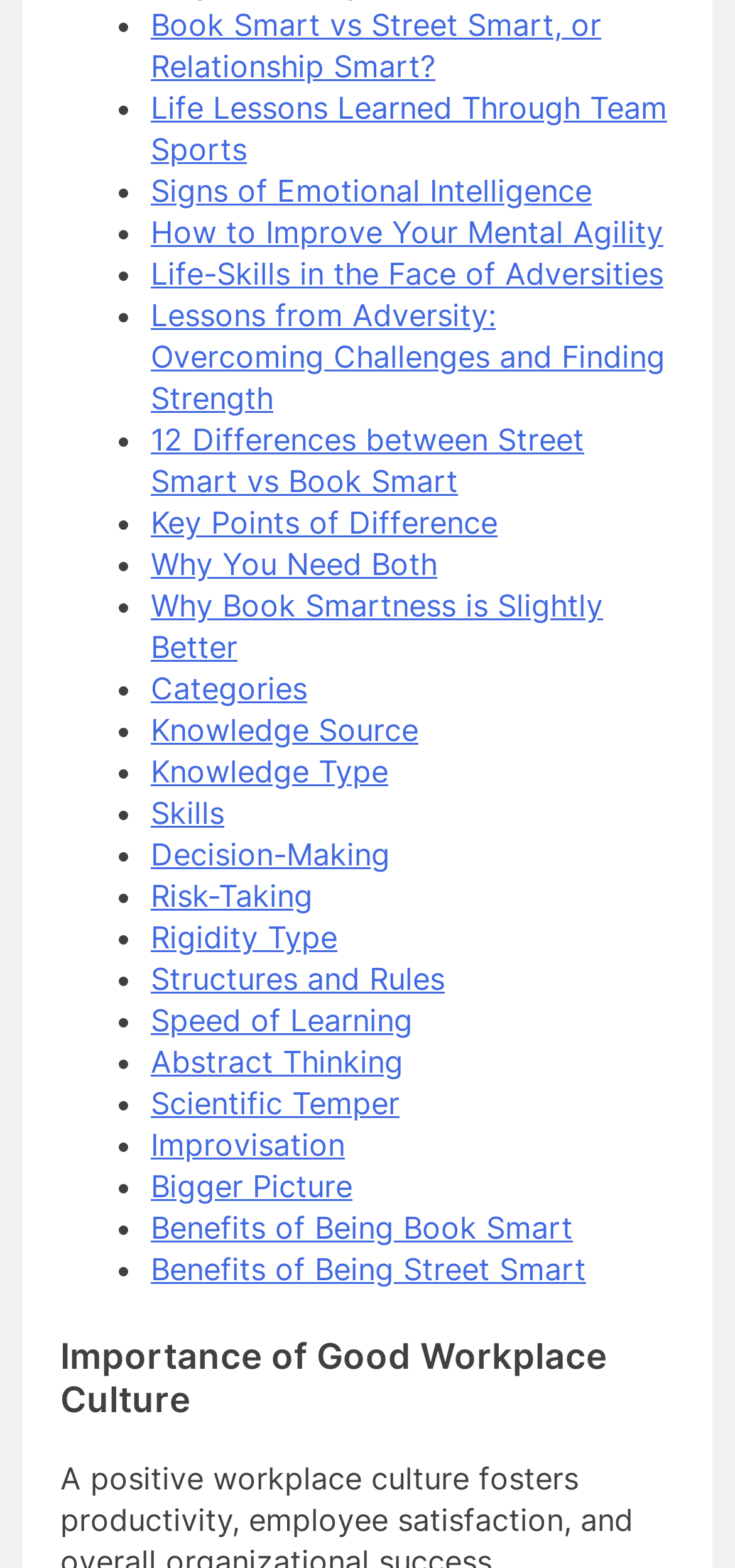Pinpoint the bounding box coordinates of the clickable element to carry out the following instruction: "Explore 'Life Lessons Learned Through Team Sports'."

[0.205, 0.057, 0.908, 0.107]